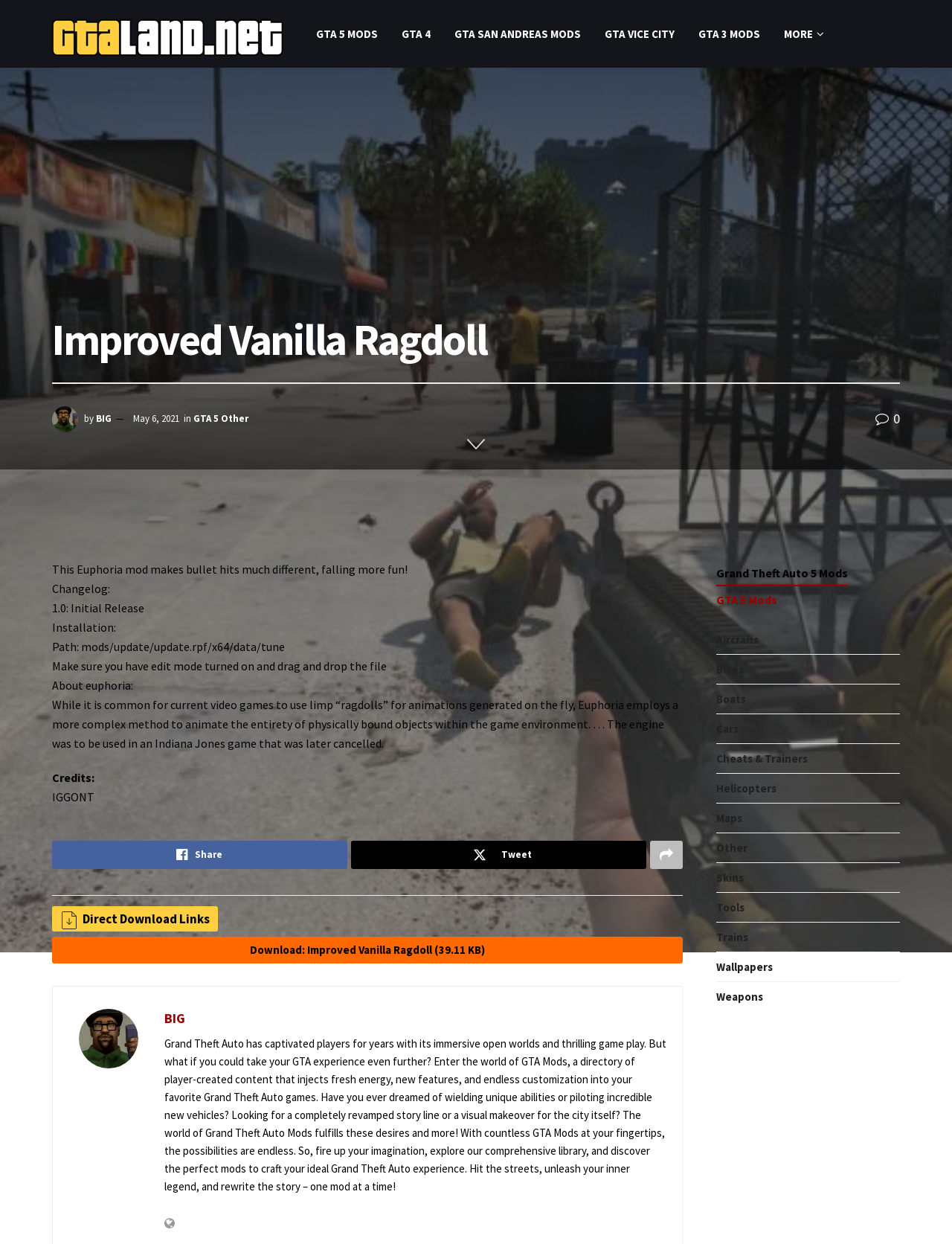What is the file size of the mod?
Examine the webpage screenshot and provide an in-depth answer to the question.

The file size of the mod can be found in the link element with the text 'Download: Improved Vanilla Ragdoll (39.11 KB)' which is located in the direct download links section.